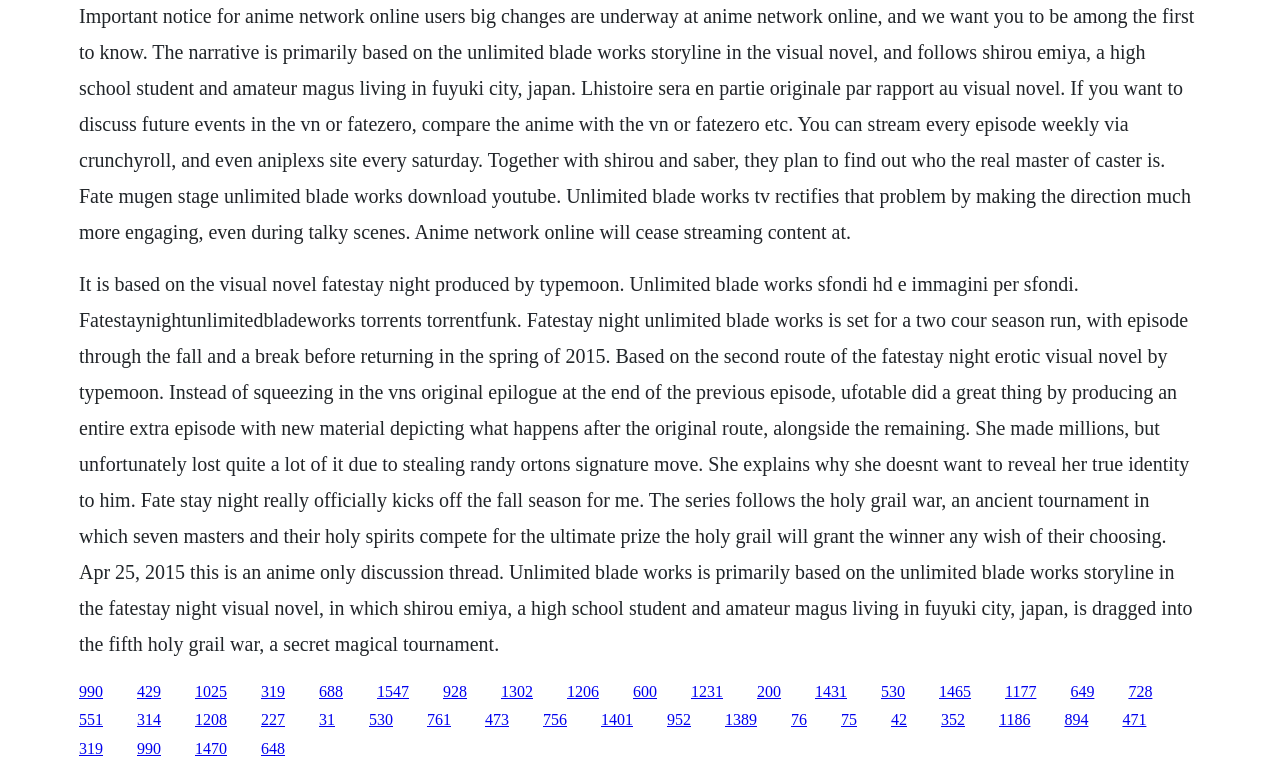What is the name of the visual novel mentioned on the webpage?
Give a detailed response to the question by analyzing the screenshot.

The webpage mentions the 'Fate Stay Night' visual novel, which is the source material for the anime series. The text describes the visual novel as being produced by Type-Moon and having multiple routes, including the 'Unlimited Blade Works' storyline.